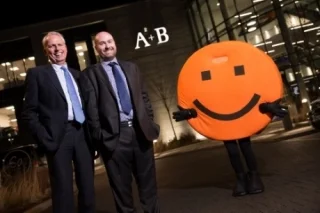Interpret the image and provide an in-depth description.

In this lively scene, two gentlemen dressed in formal attire stand confidently, smiling for the camera. They are positioned at the forefront of the image, with the modern architectural backdrop of the Anderson Anderson & Brown LLP (AAB) office visible behind them. The illuminated letters “A+B” are prominently displayed, adding a professional touch to the setting.

Adding a playful element to the occasion, a person dressed in a large orange costume, featuring a cheerful smiley face, stands behind them, extending their arms to engage the audience. This fun mascot represents AABIE, the newly launched charitable initiative by AAB, aimed at fostering community investment and engagement. This moment captures not only the professional atmosphere of the firm but also its commitment to charity and community involvement, reflecting a blend of serious business and community spirit.